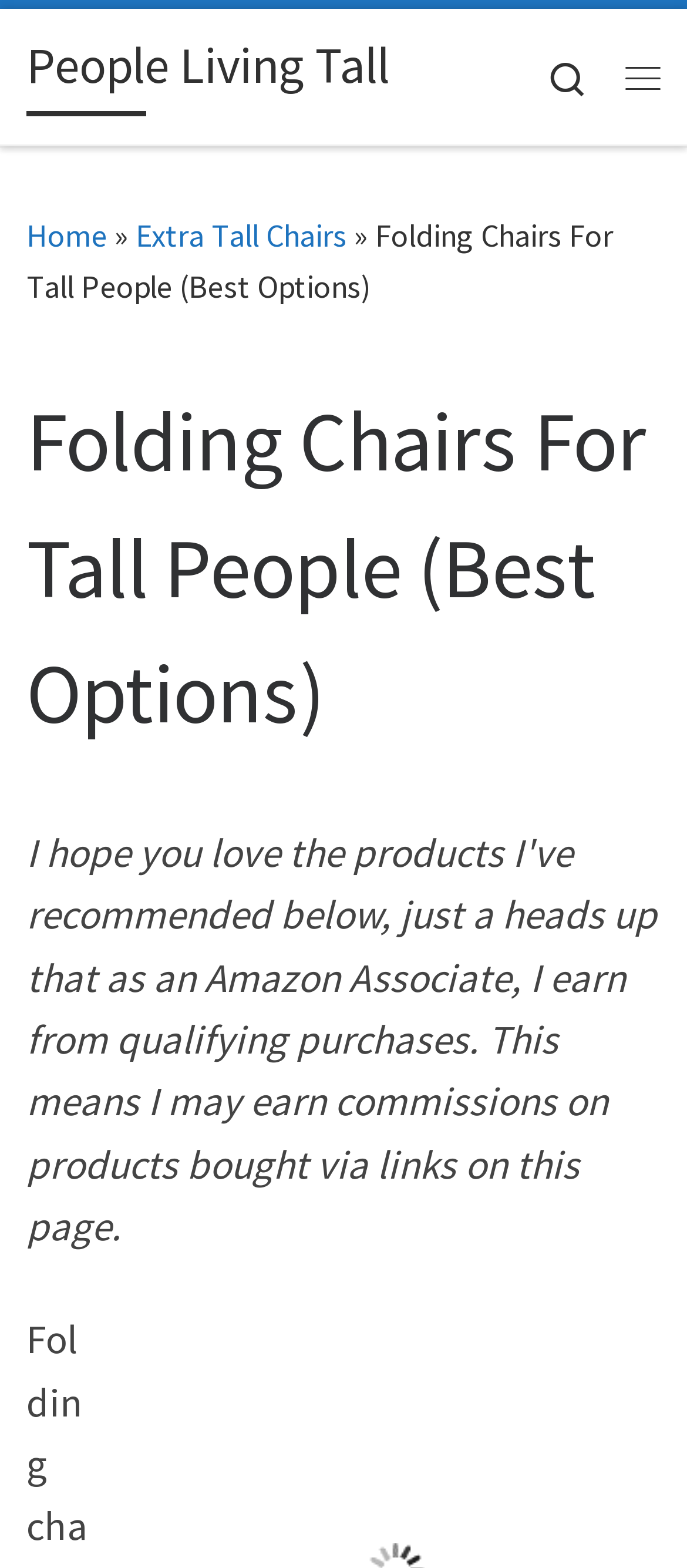Identify the bounding box for the UI element described as: "Search". Ensure the coordinates are four float numbers between 0 and 1, formatted as [left, top, right, bottom].

[0.765, 0.006, 0.885, 0.092]